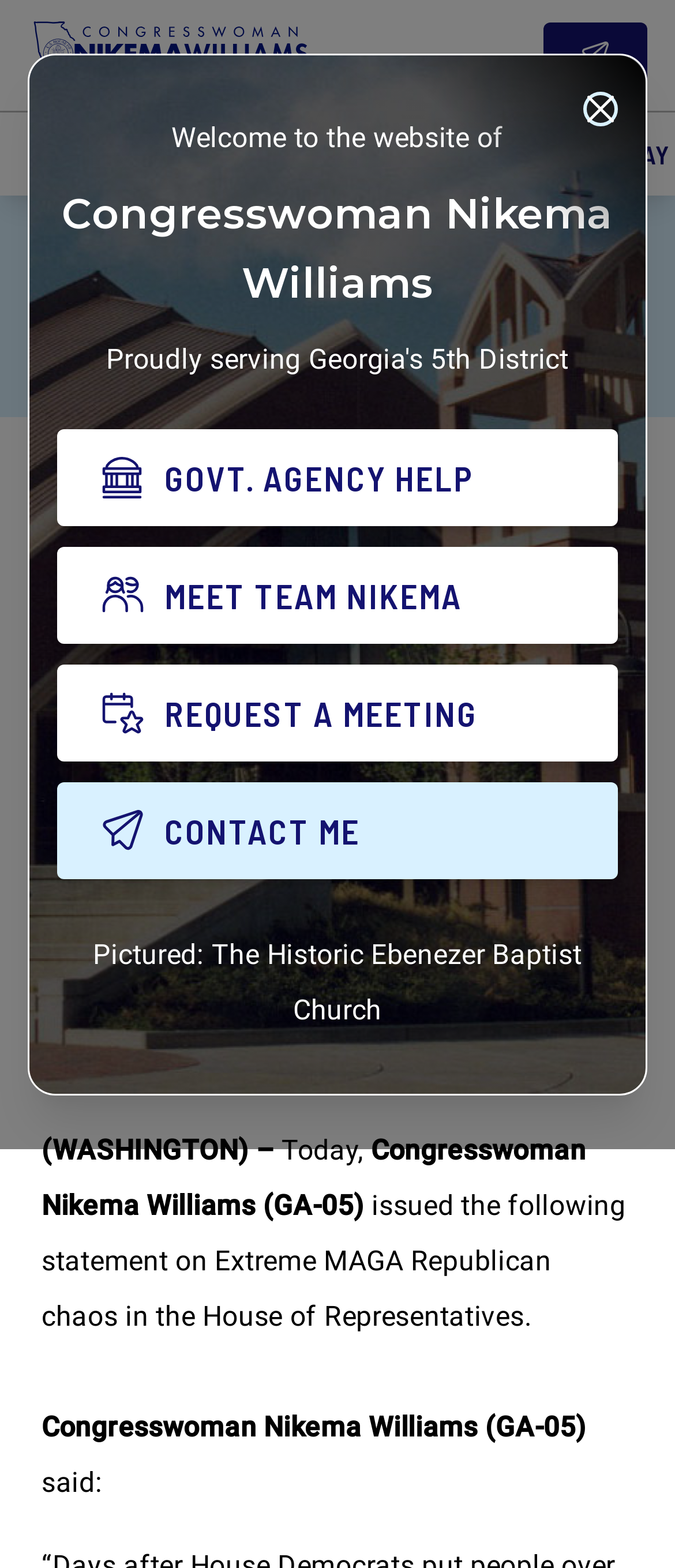What is the date of the statement? Analyze the screenshot and reply with just one word or a short phrase.

Oct 03, 2023